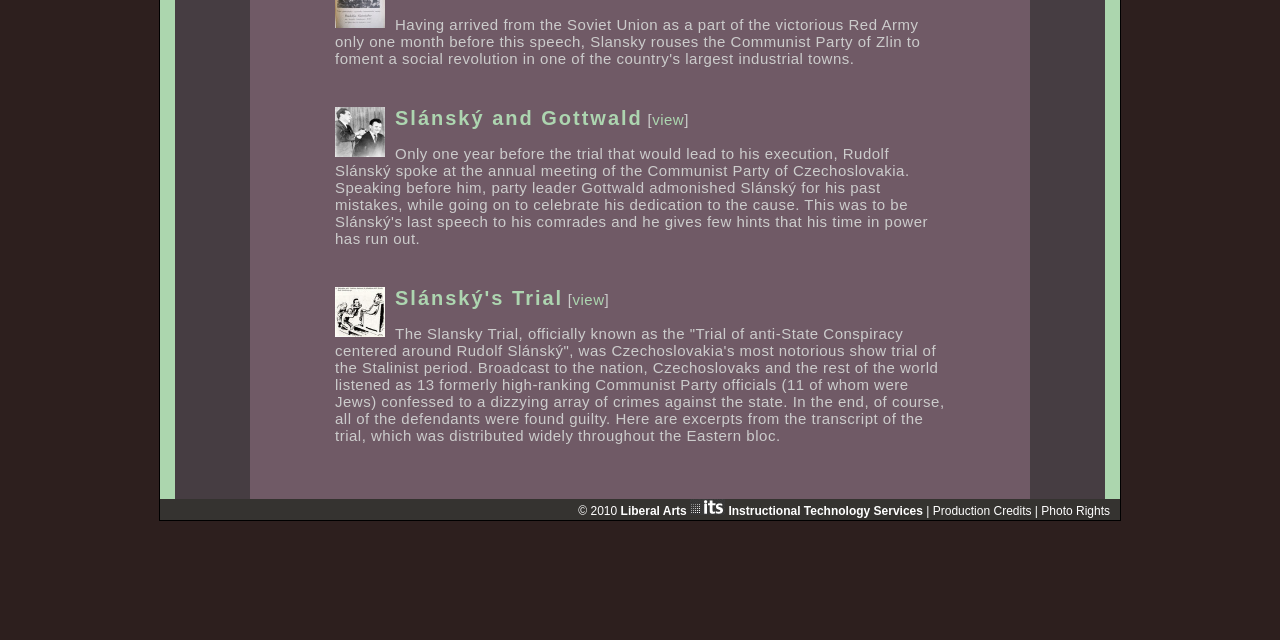Provide the bounding box coordinates for the UI element that is described as: "Photo Rights".

[0.814, 0.788, 0.867, 0.809]